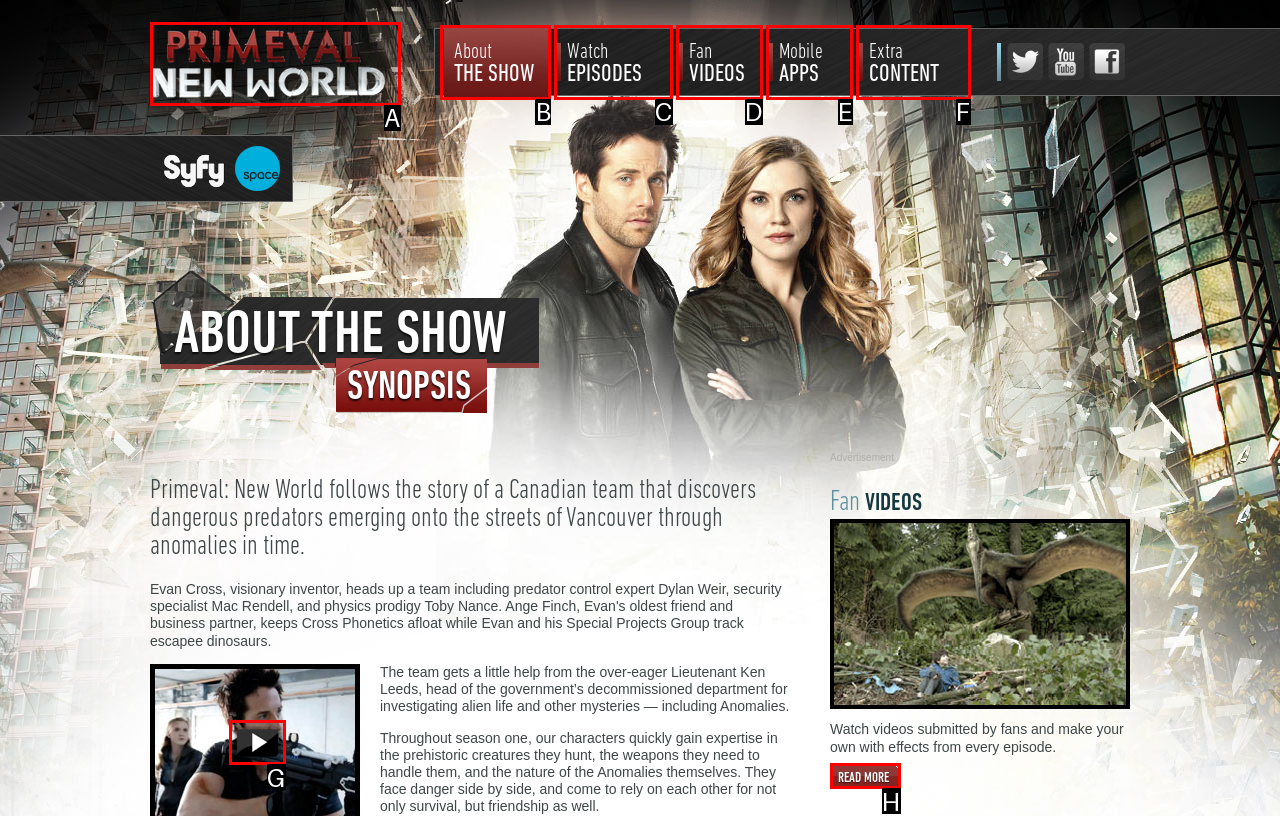Given the instruction: Play video, which HTML element should you click on?
Answer with the letter that corresponds to the correct option from the choices available.

G